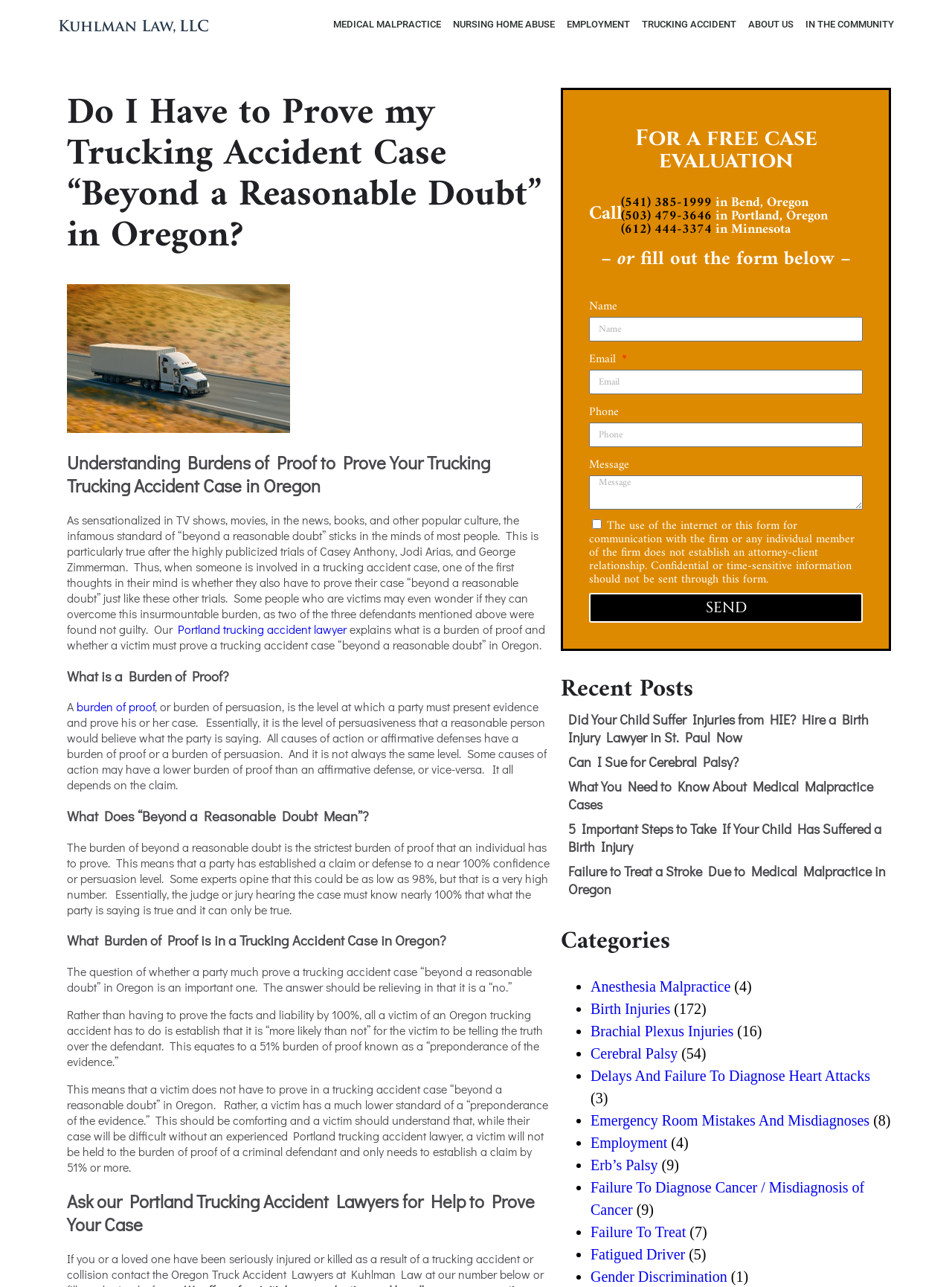Predict the bounding box coordinates of the UI element that matches this description: "Erb’s Palsy". The coordinates should be in the format [left, top, right, bottom] with each value between 0 and 1.

[0.62, 0.899, 0.691, 0.912]